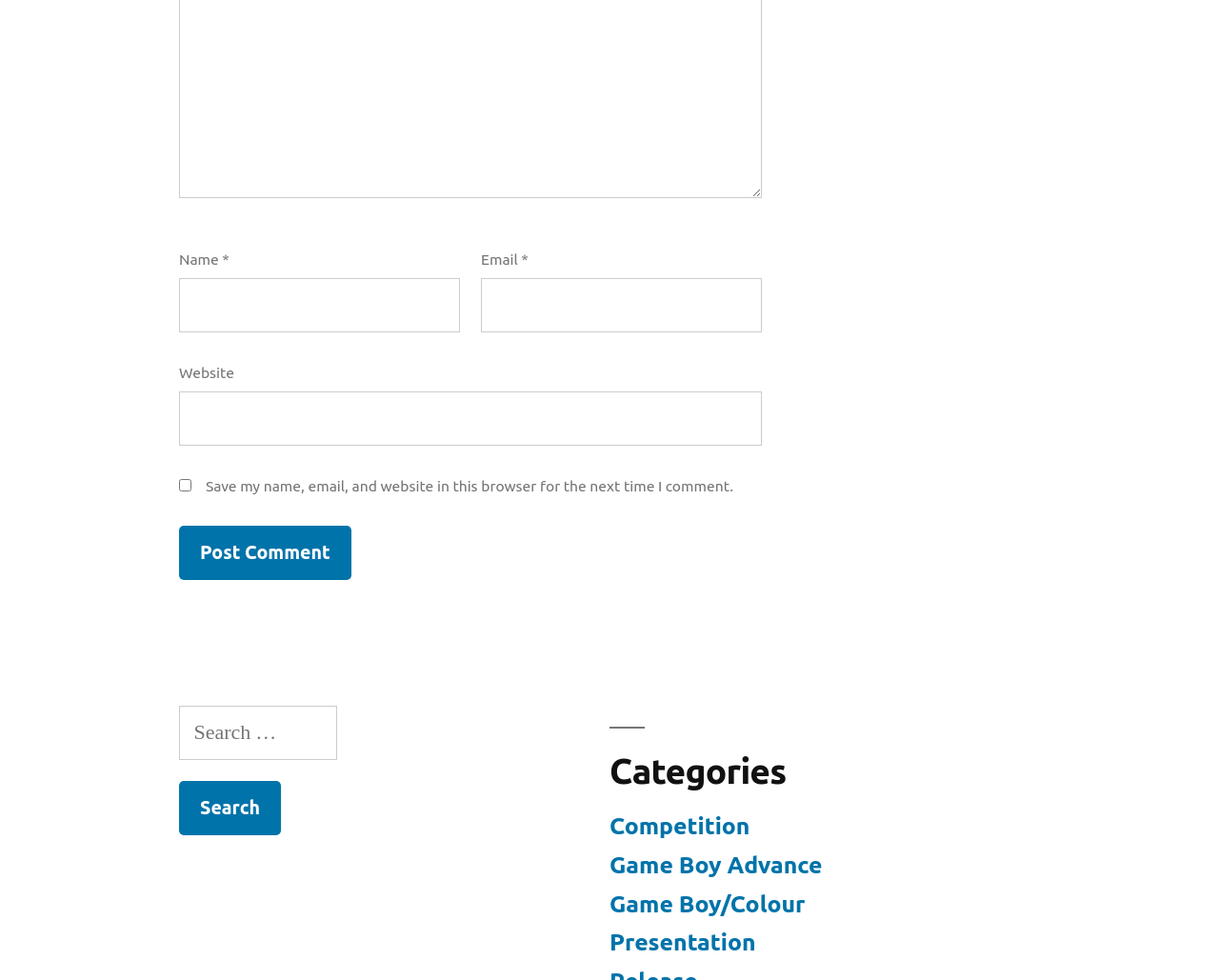What is the button below the text boxes? Refer to the image and provide a one-word or short phrase answer.

Post Comment